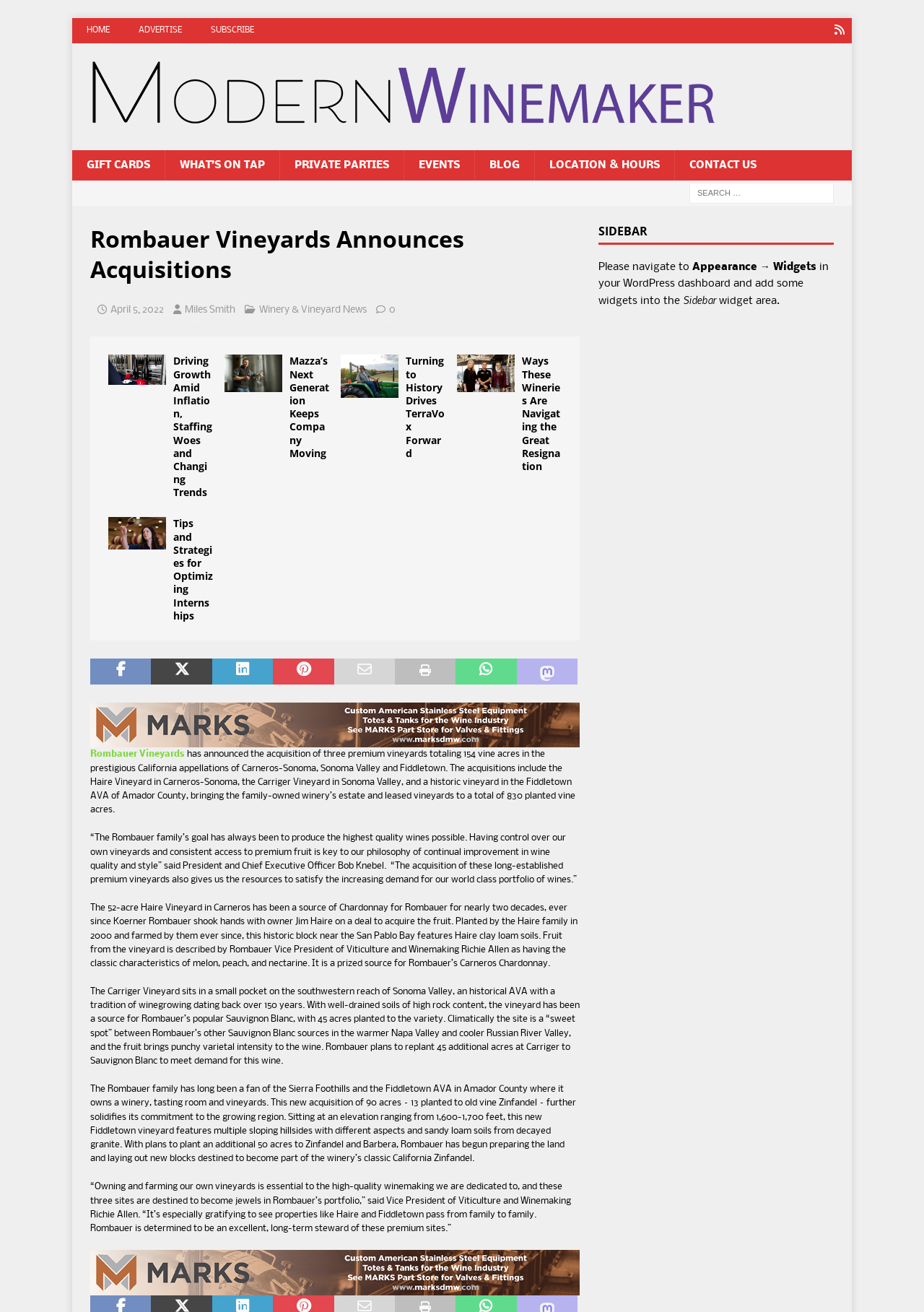Write an elaborate caption that captures the essence of the webpage.

The webpage is about Rombauer Vineyards announcing the acquisition of three premium vineyards in California. At the top, there are several links to different sections of the website, including "HOME", "ADVERTISE", "SUBSCRIBE", and "News". Below these links, there is a search bar and a section with links to various pages, such as "GIFT CARDS", "WHAT'S ON TAP", and "CONTACT US".

The main content of the page is divided into several sections. The first section has a heading "Rombauer Vineyards Announces Acquisitions" and a subheading with the date "April 5, 2022". Below this, there are four articles with images, each with a heading and a brief summary. The articles are about wineries navigating the Great Resignation, optimizing internships, and driving growth amid inflation and staffing woes.

Below these articles, there is a section with a heading "Rombauer Vineyards" and a brief introduction to the winery's acquisition of three premium vineyards. The section is followed by several paragraphs of text describing the vineyards, including the Haire Vineyard in Carneros, the Carriger Vineyard in Sonoma Valley, and a historic vineyard in the Fiddletown AVA of Amador County.

To the right of the main content, there is a sidebar with a heading "SIDEBAR" and a section with instructions on how to add widgets to the sidebar in the WordPress dashboard.